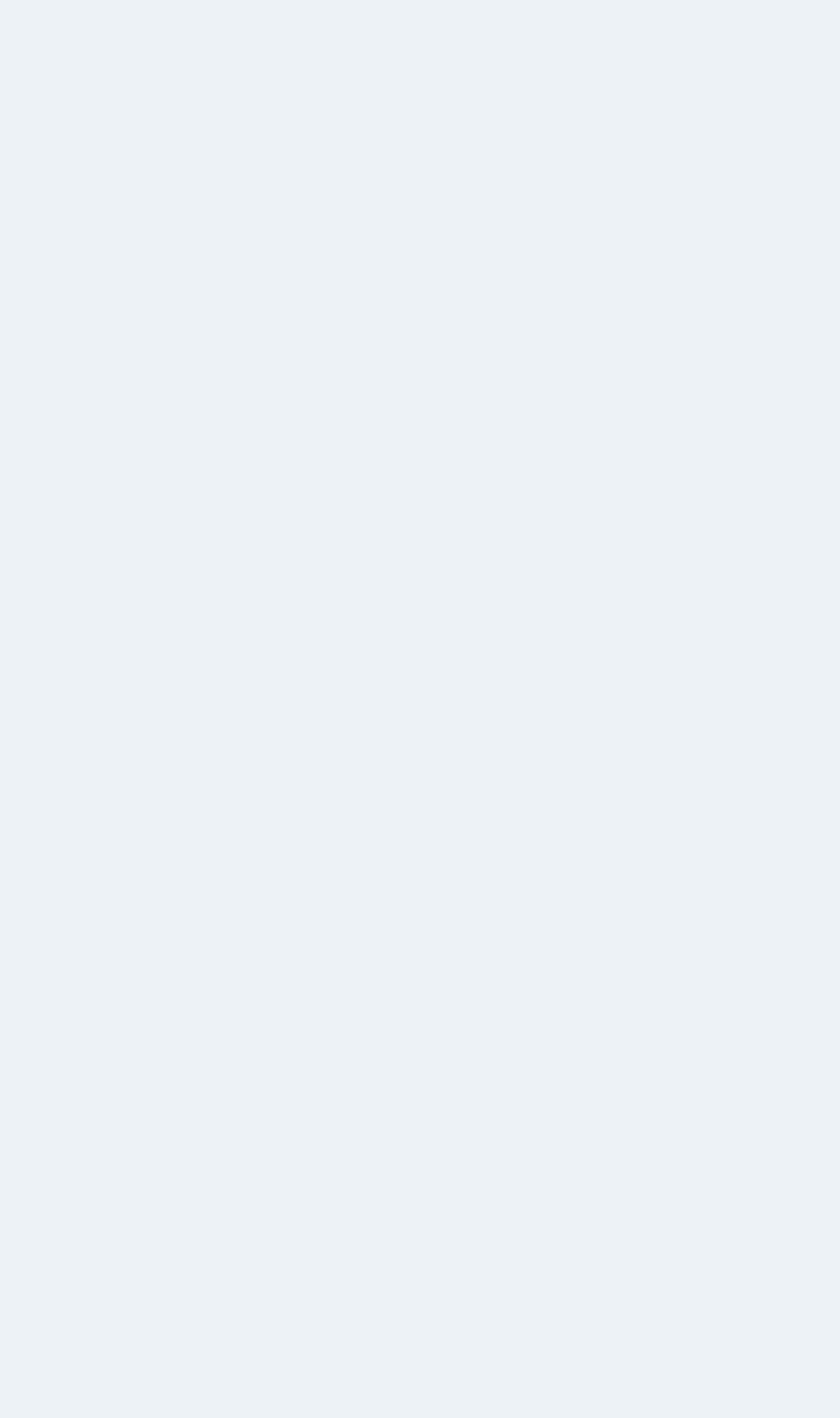Give a concise answer using only one word or phrase for this question:
How many links are there in the '热点资讯' section?

8